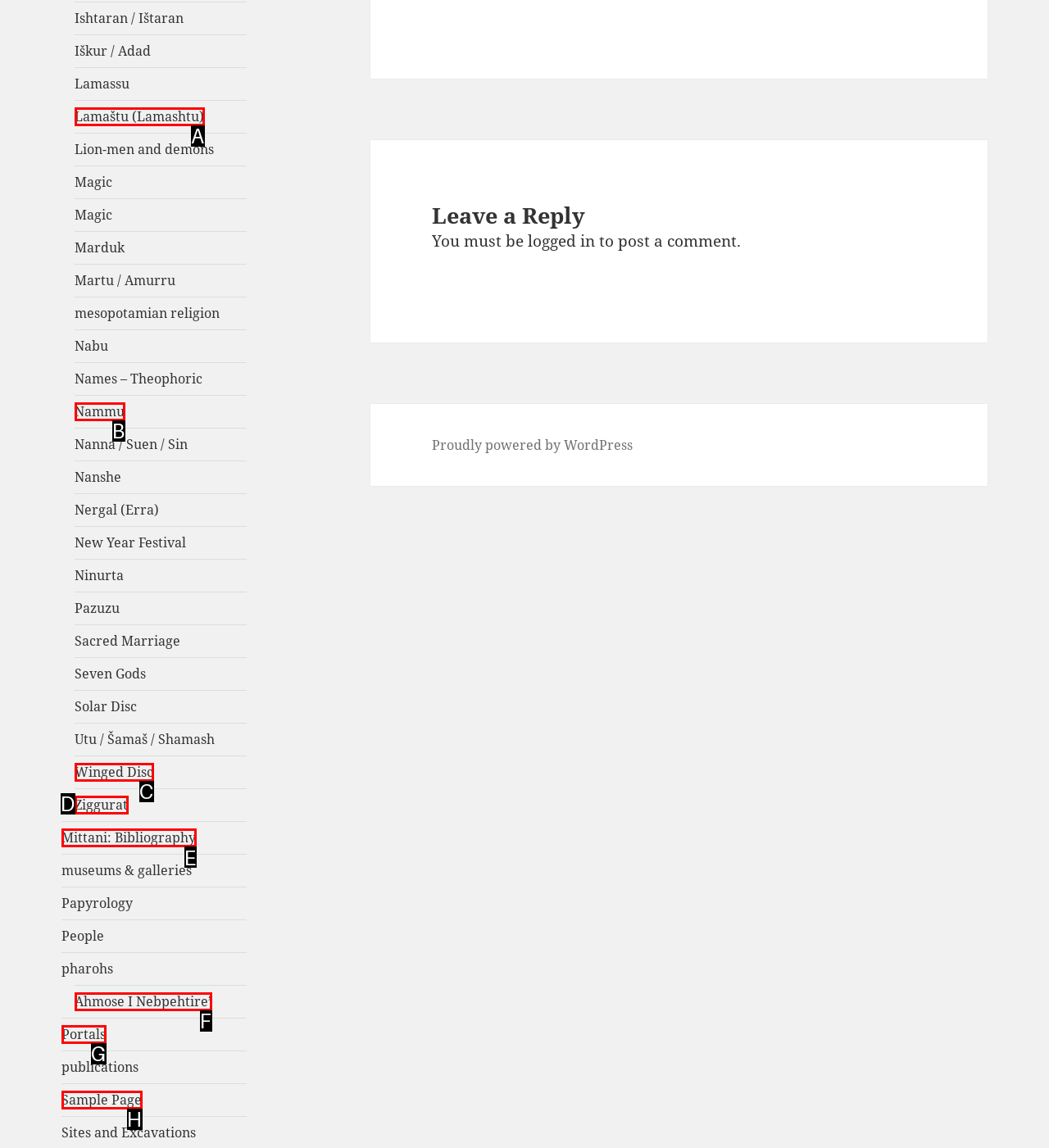Specify the letter of the UI element that should be clicked to achieve the following: Click on the link 'Mittani: Bibliography'
Provide the corresponding letter from the choices given.

E